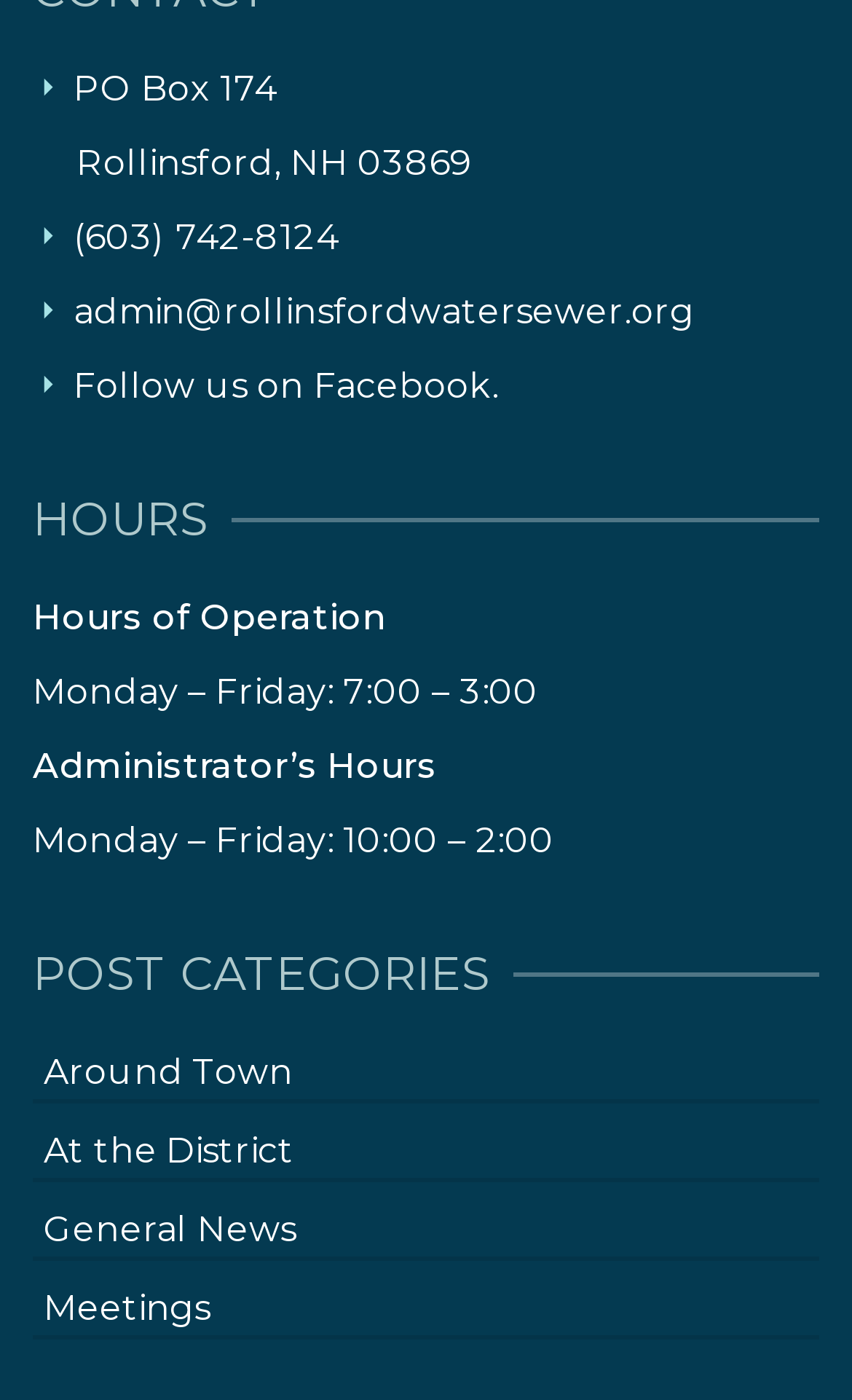Determine the bounding box of the UI component based on this description: "At the District". The bounding box coordinates should be four float values between 0 and 1, i.e., [left, top, right, bottom].

[0.038, 0.796, 0.962, 0.844]